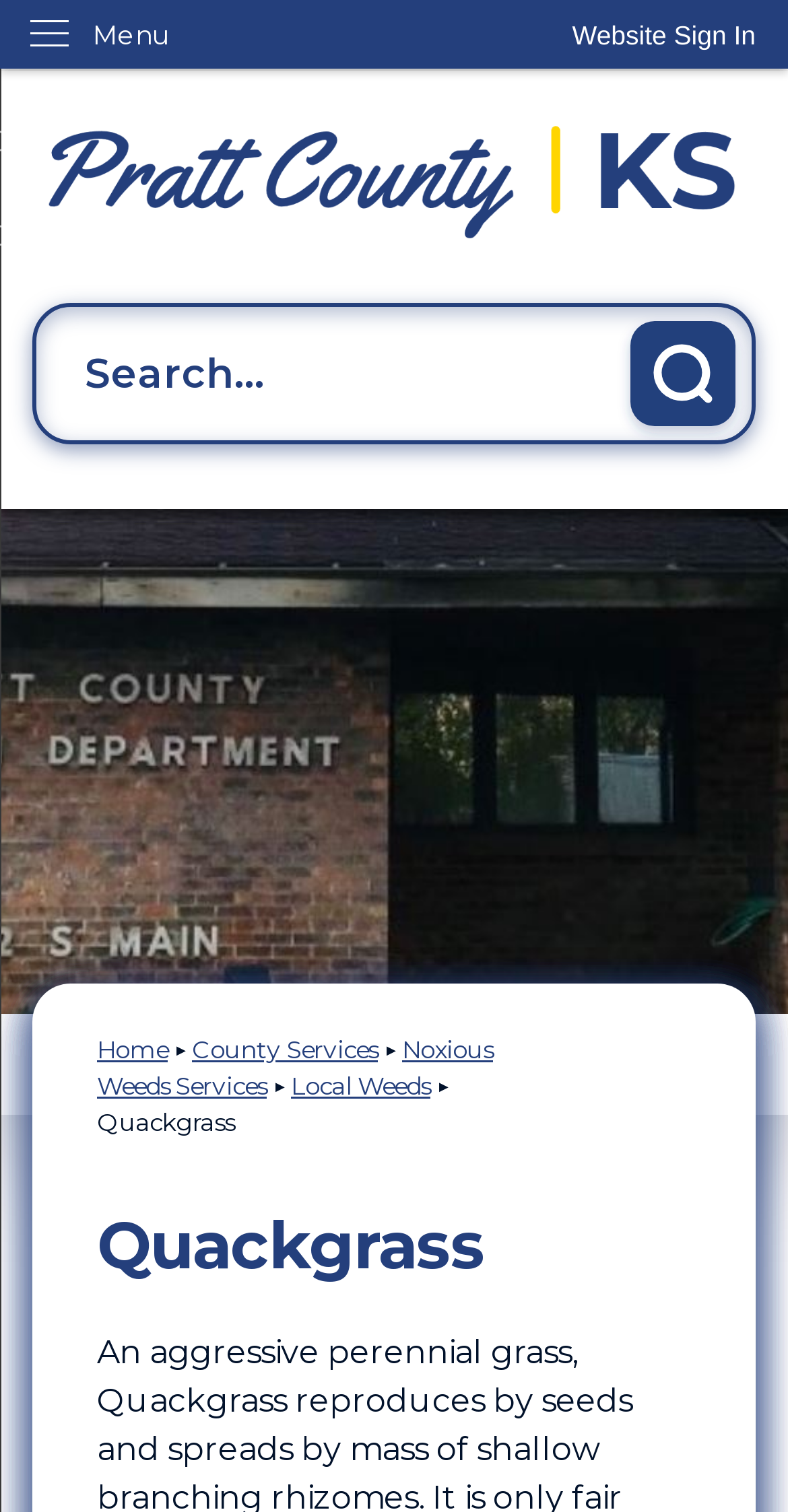What is the name of the county?
Please use the visual content to give a single word or phrase answer.

Pratt County